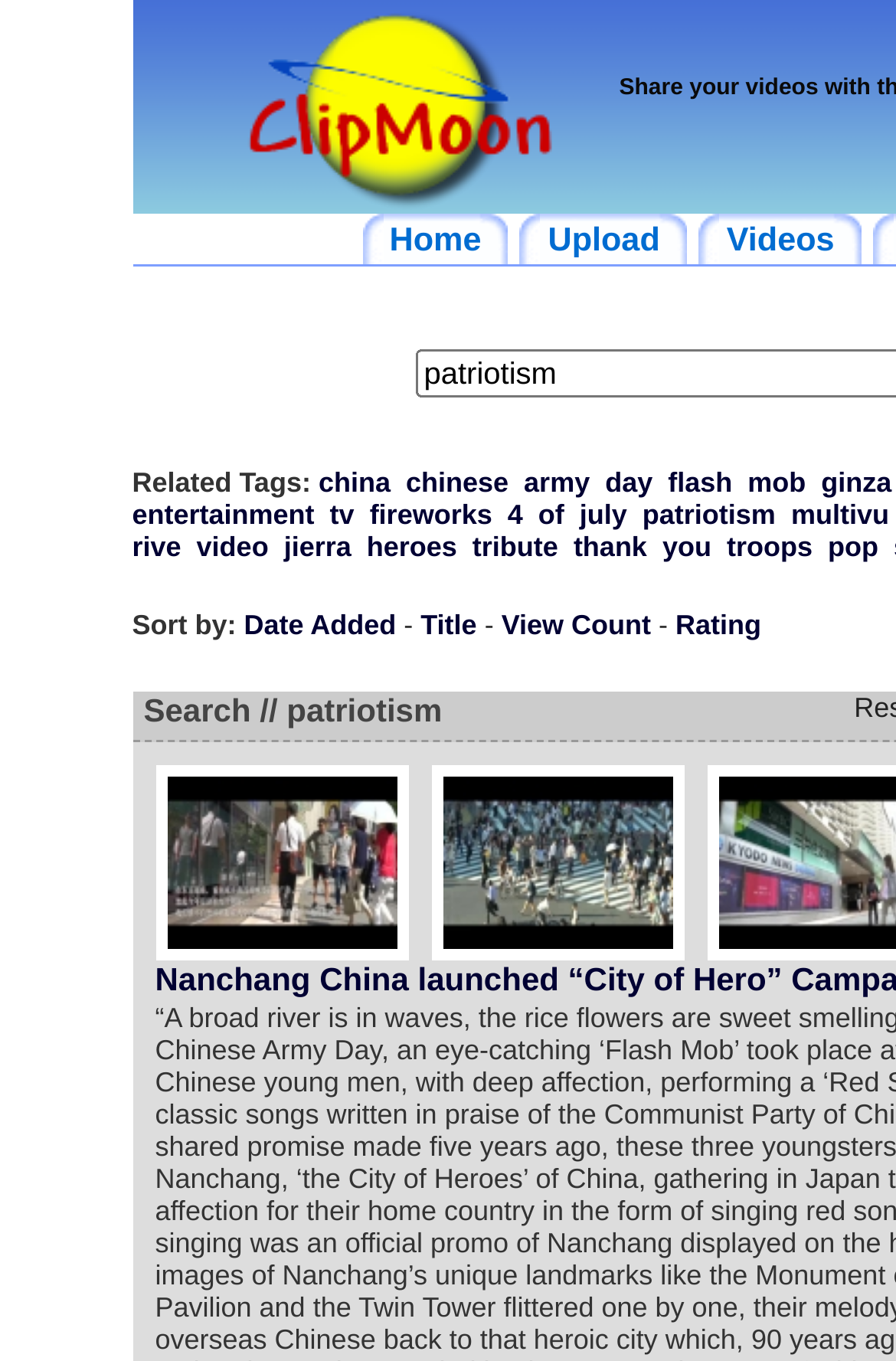Can you determine the bounding box coordinates of the area that needs to be clicked to fulfill the following instruction: "browse categories"?

None